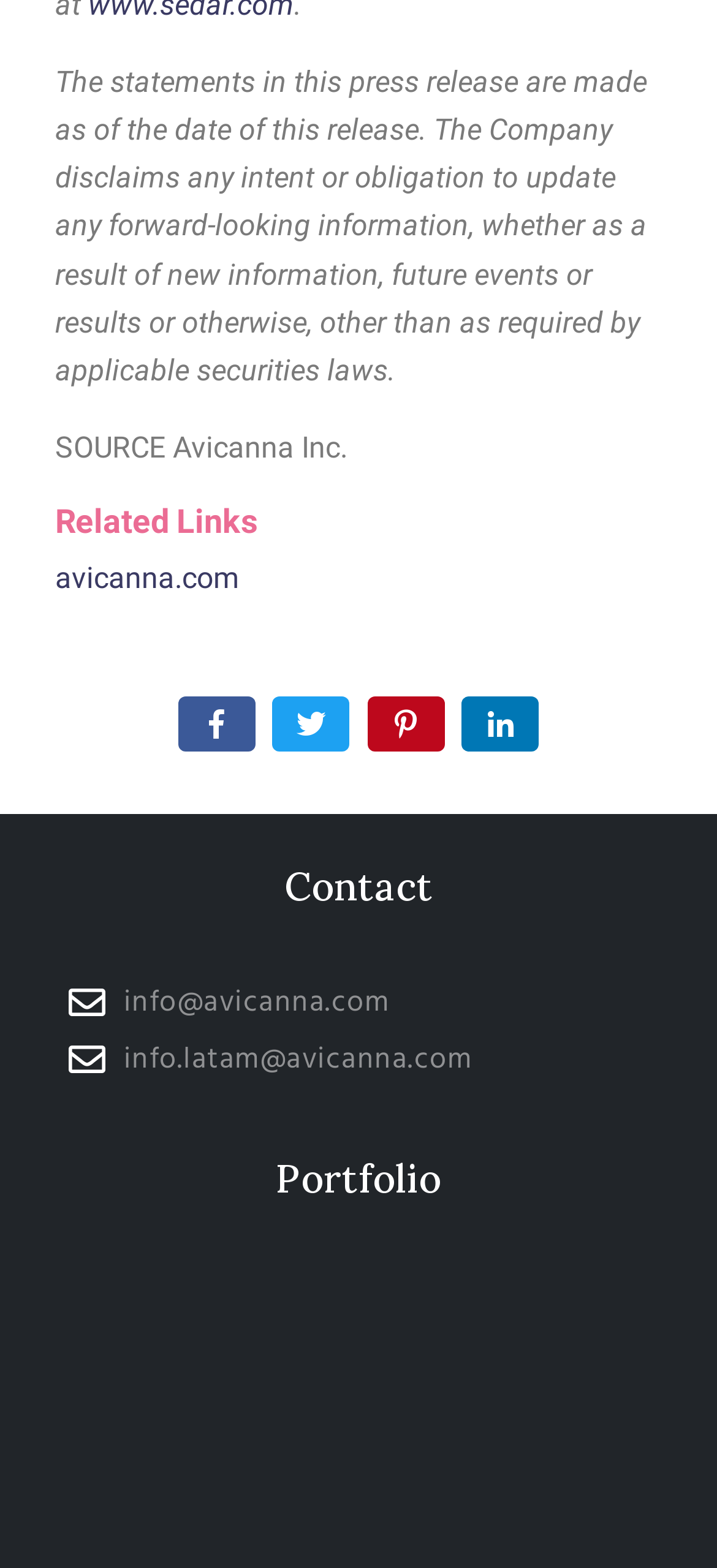What is the company's website URL? Please answer the question using a single word or phrase based on the image.

avicanna.com